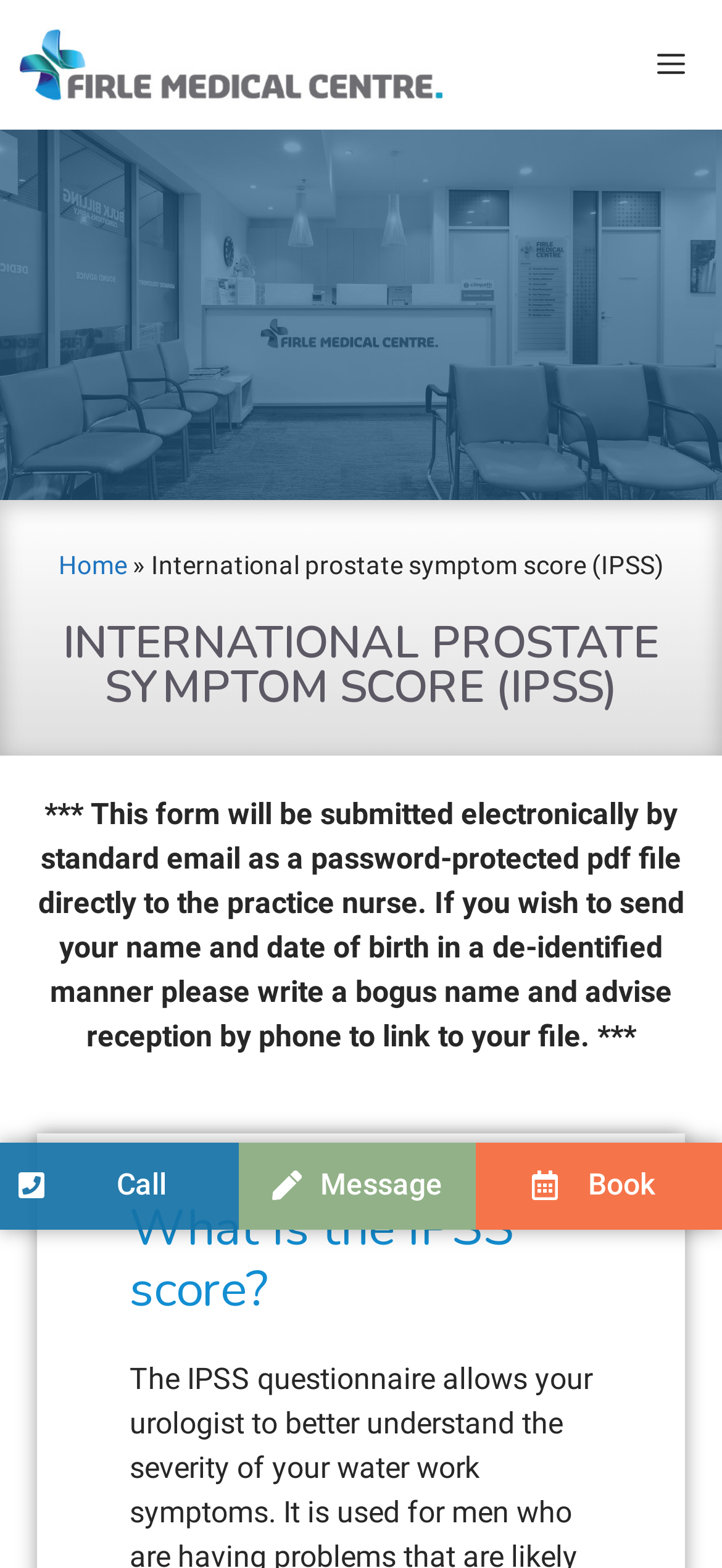Extract the bounding box coordinates for the UI element described by the text: "title="Firle Medical Centre"". The coordinates should be in the form of [left, top, right, bottom] with values between 0 and 1.

[0.026, 0.006, 0.614, 0.077]